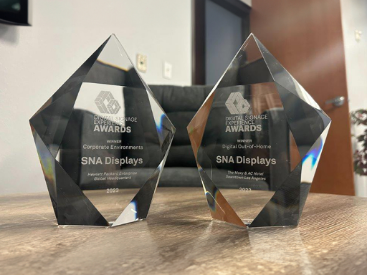Using the details from the image, please elaborate on the following question: What is SNA Displays recognized for?

The caption states that 'this recognition reflects SNA Displays’ commitment to innovation and quality in digital signage solutions', implying that SNA Displays is recognized for its innovation and quality in digital signage solutions.